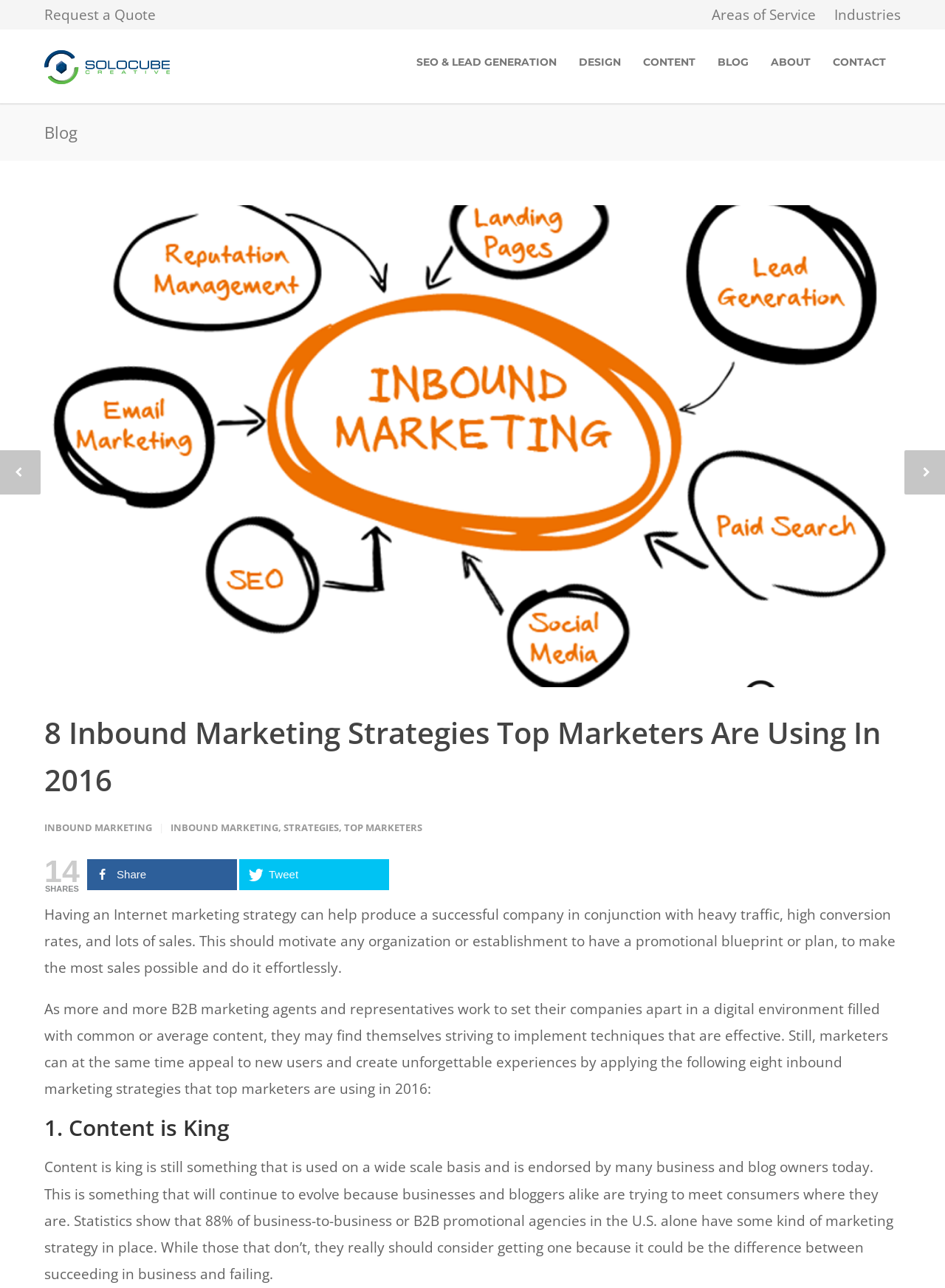Extract the bounding box coordinates for the HTML element that matches this description: "SEO & Lead Generation". The coordinates should be four float numbers between 0 and 1, i.e., [left, top, right, bottom].

[0.429, 0.043, 0.601, 0.053]